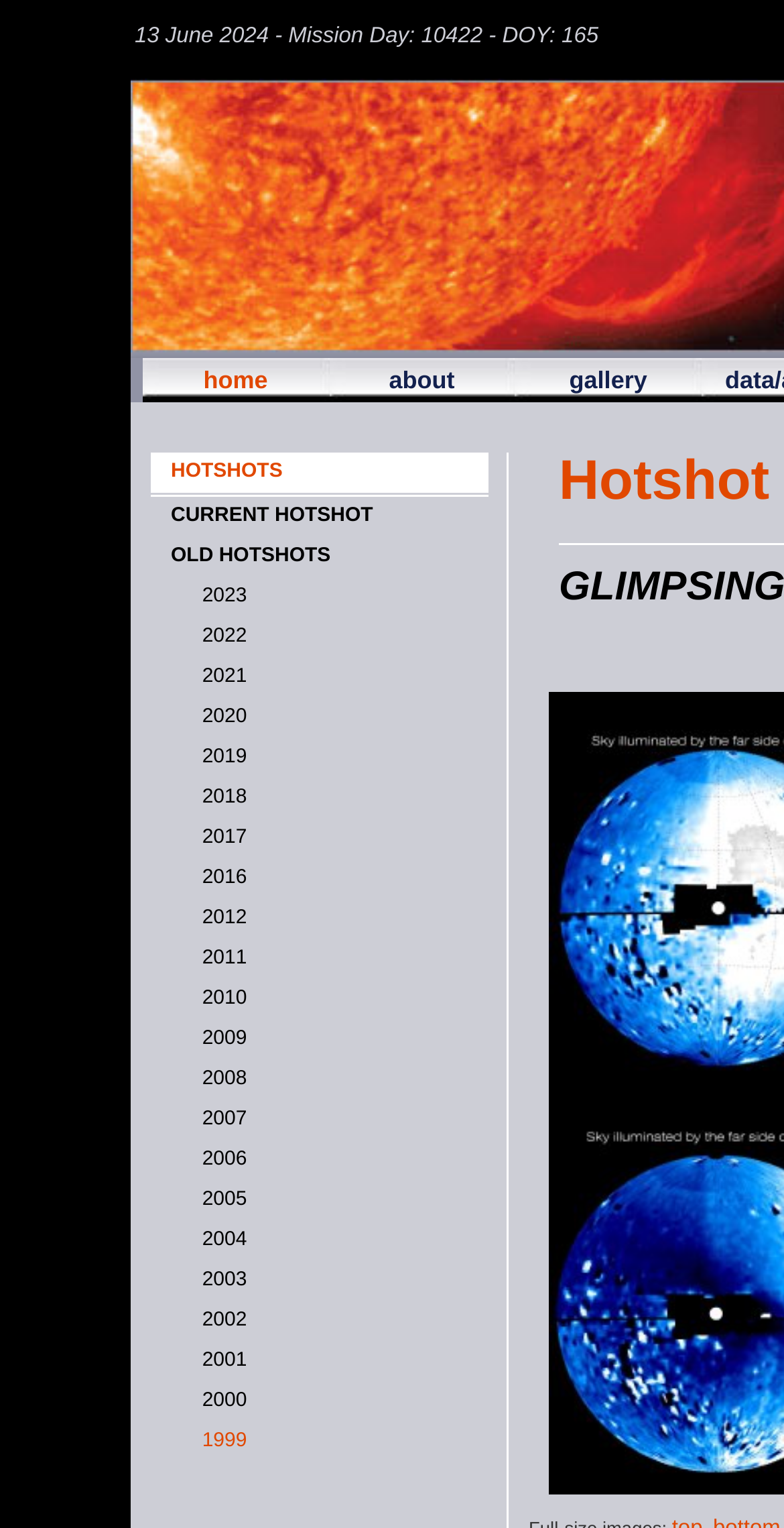Show me the bounding box coordinates of the clickable region to achieve the task as per the instruction: "browse old hotshots".

[0.218, 0.357, 0.422, 0.371]